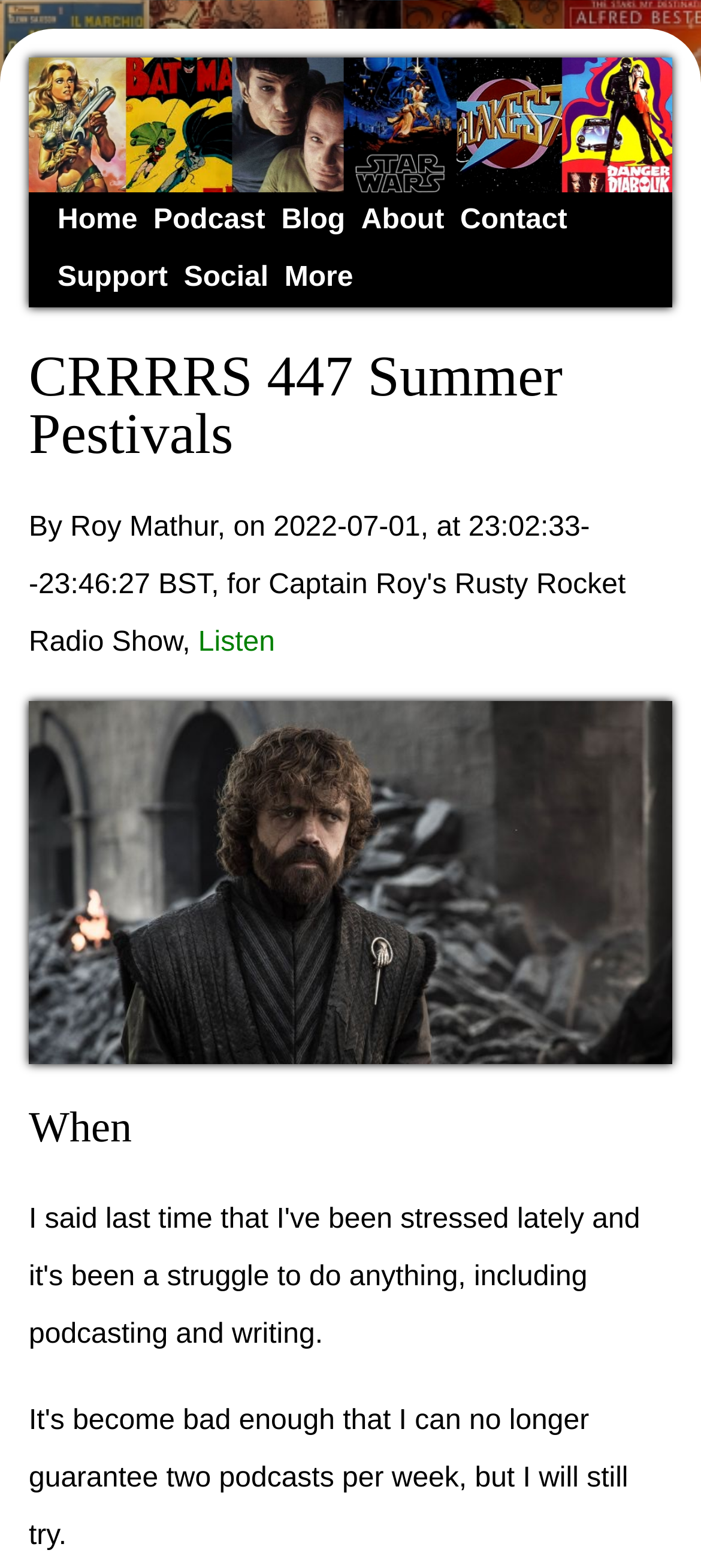Answer the question using only one word or a concise phrase: How many images are on the page?

2